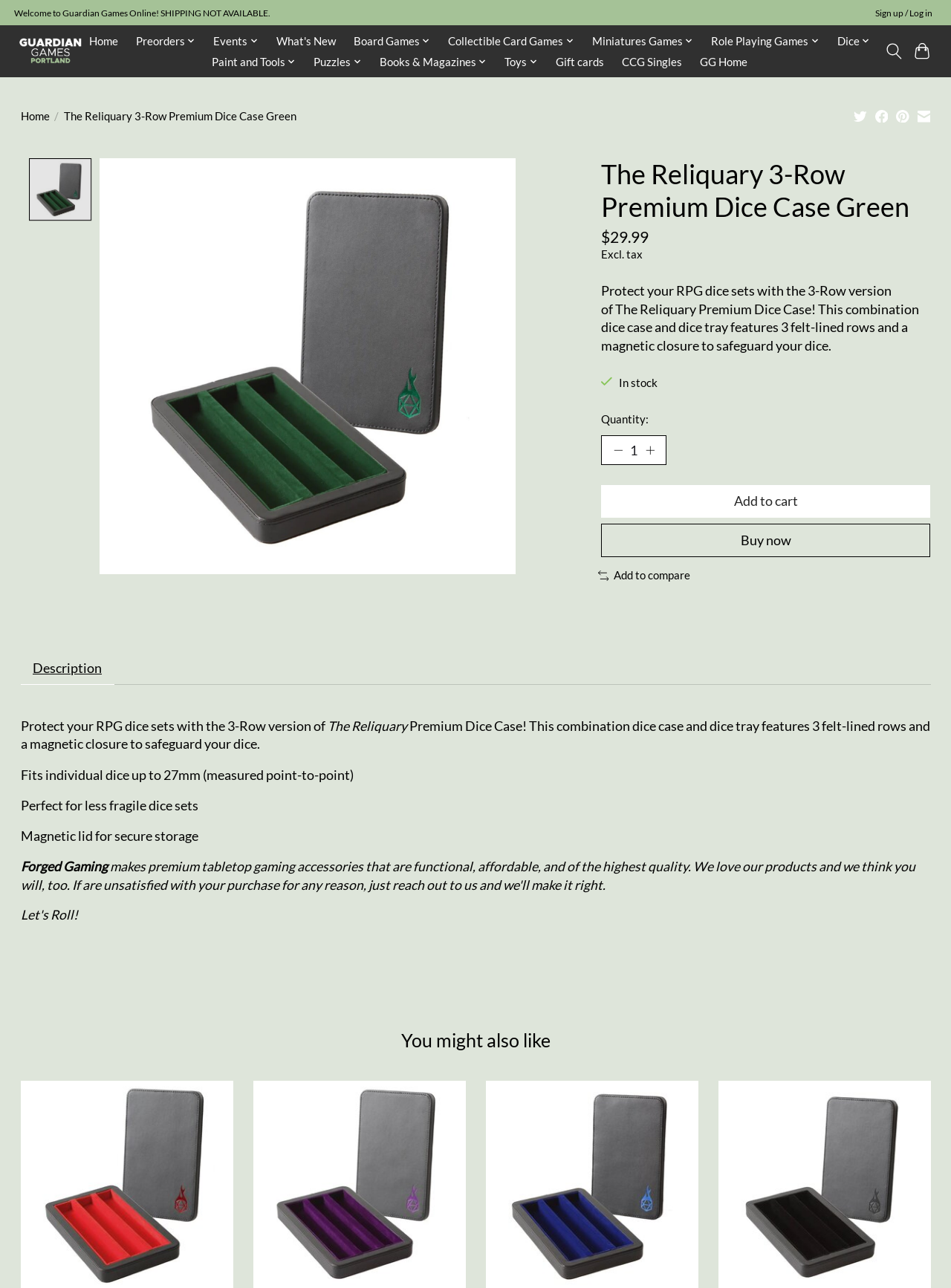What is the purpose of the product?
Provide a detailed and well-explained answer to the question.

I found the answer by reading the product description, which states that the product is designed to 'Protect your RPG dice sets with the 3-Row version of The Reliquary Premium Dice Case!'.